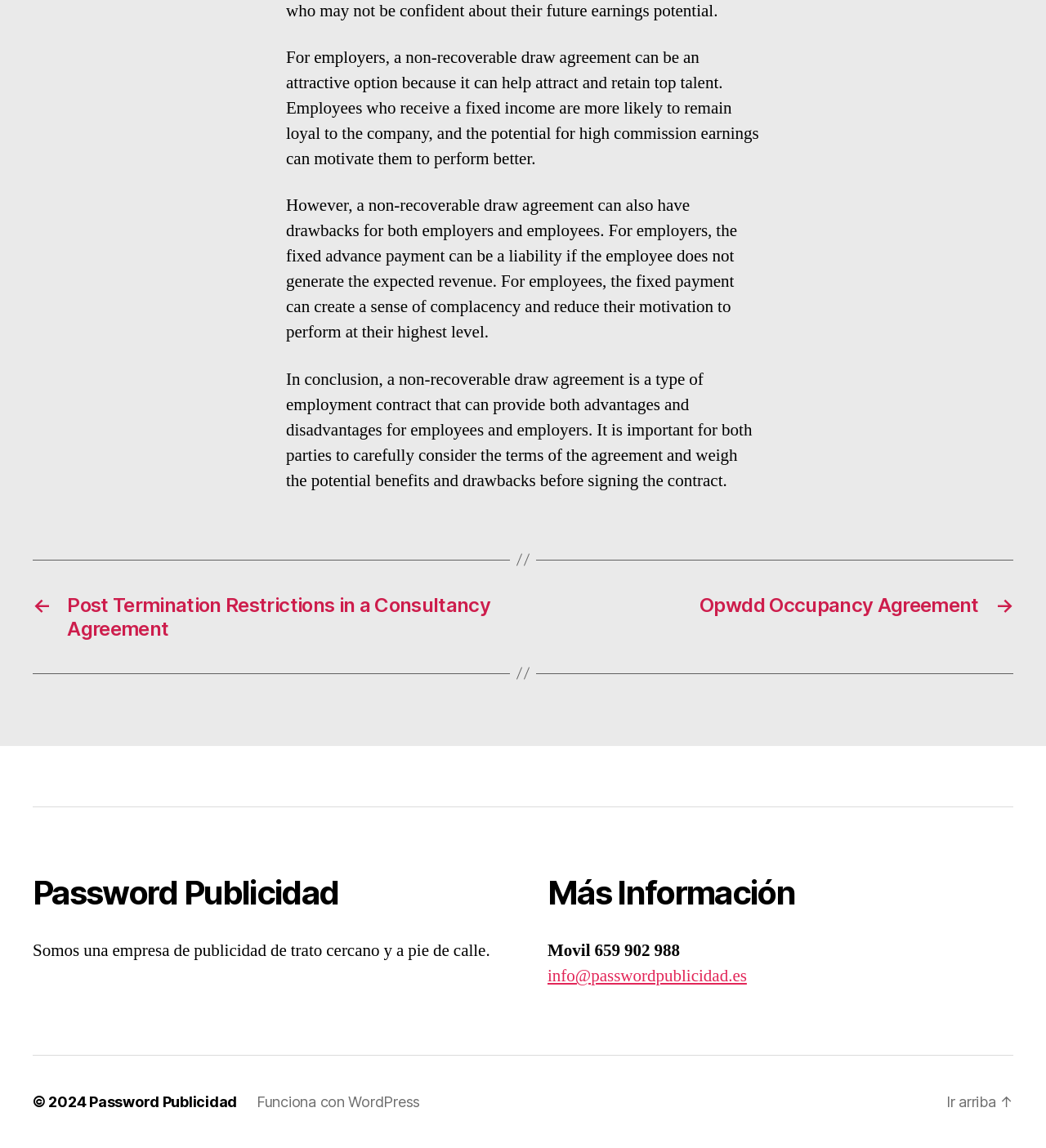Ascertain the bounding box coordinates for the UI element detailed here: "info@passwordpublicidad.es". The coordinates should be provided as [left, top, right, bottom] with each value being a float between 0 and 1.

[0.523, 0.841, 0.714, 0.86]